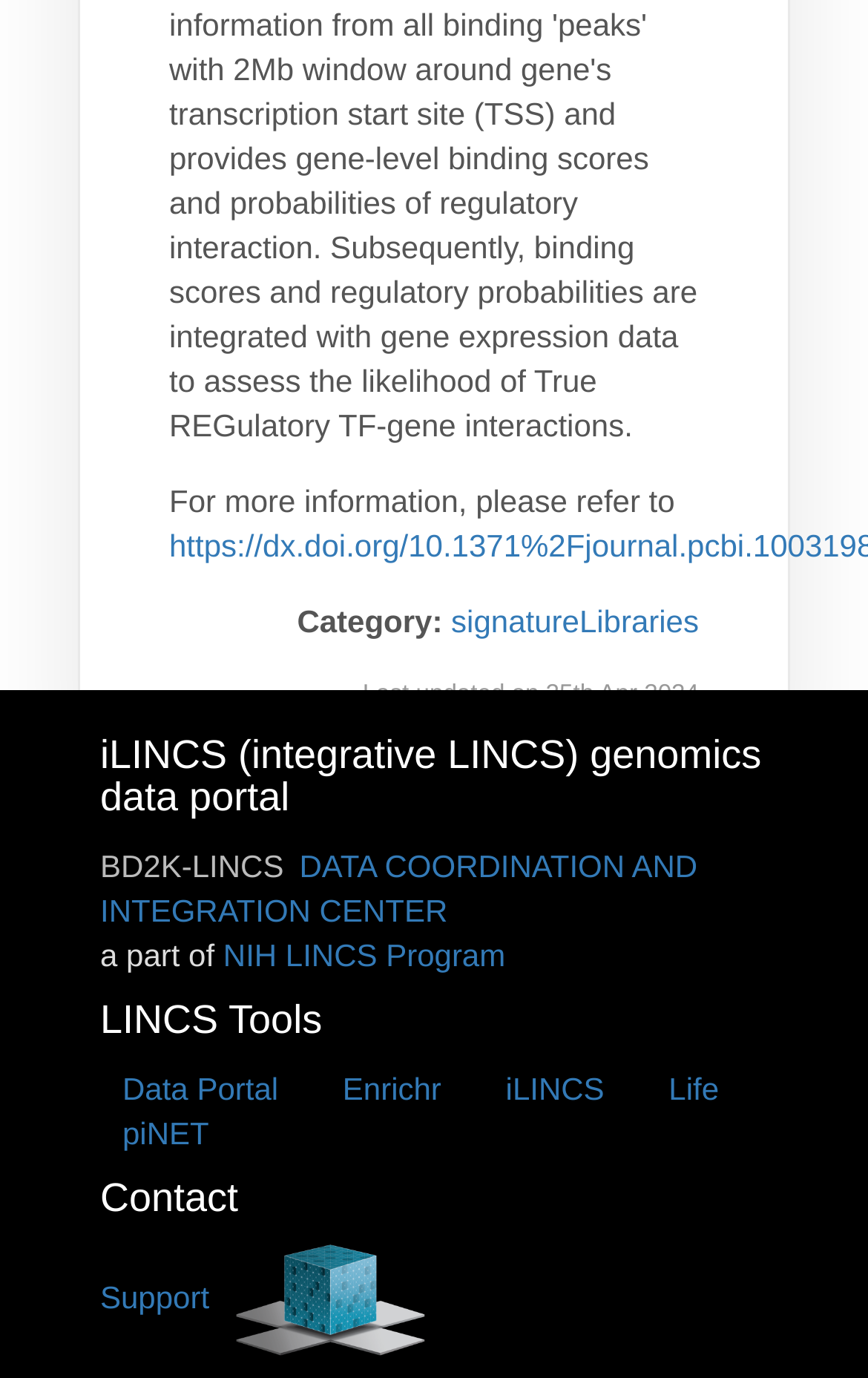Find the bounding box coordinates for the element described here: "BD2K-LINCSDATA COORDINATION AND INTEGRATION CENTER".

[0.115, 0.616, 0.804, 0.674]